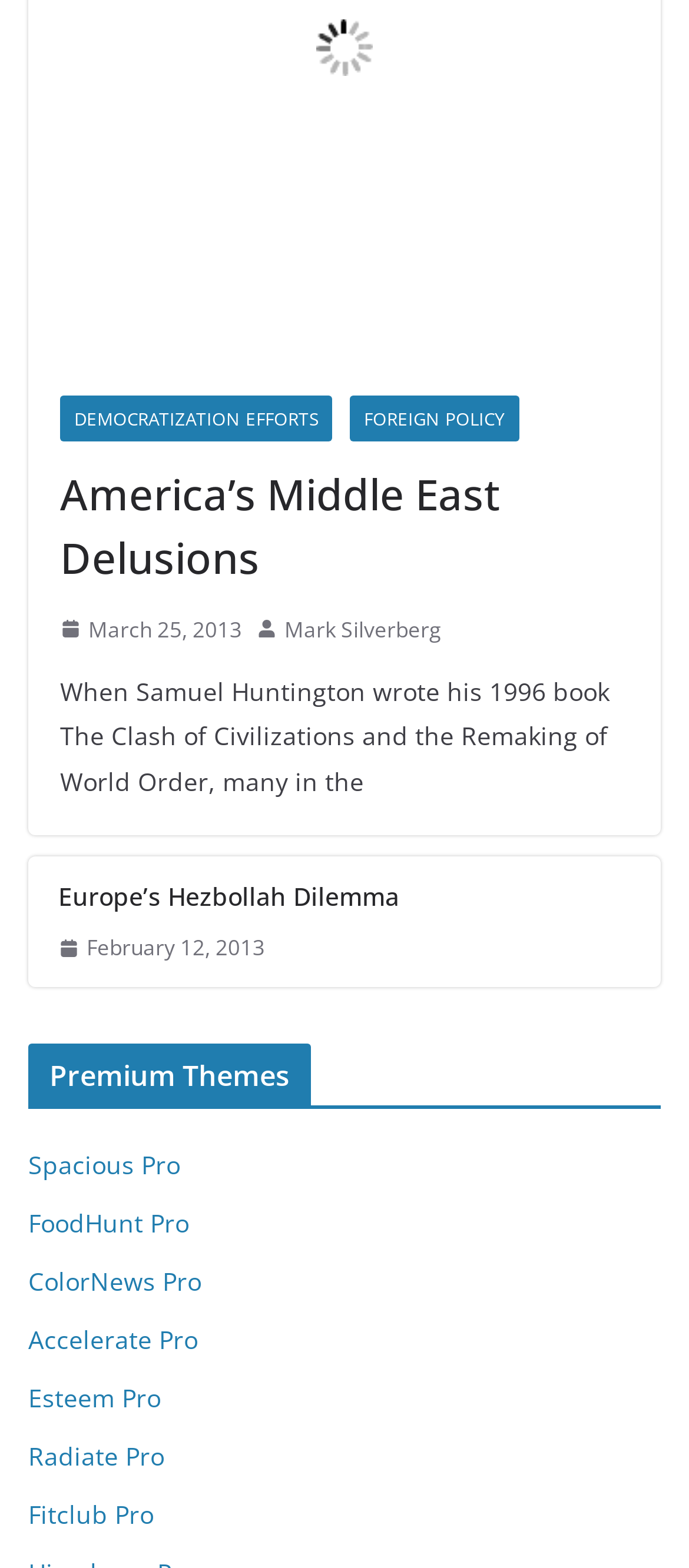How many theme options are available?
Examine the screenshot and reply with a single word or phrase.

6